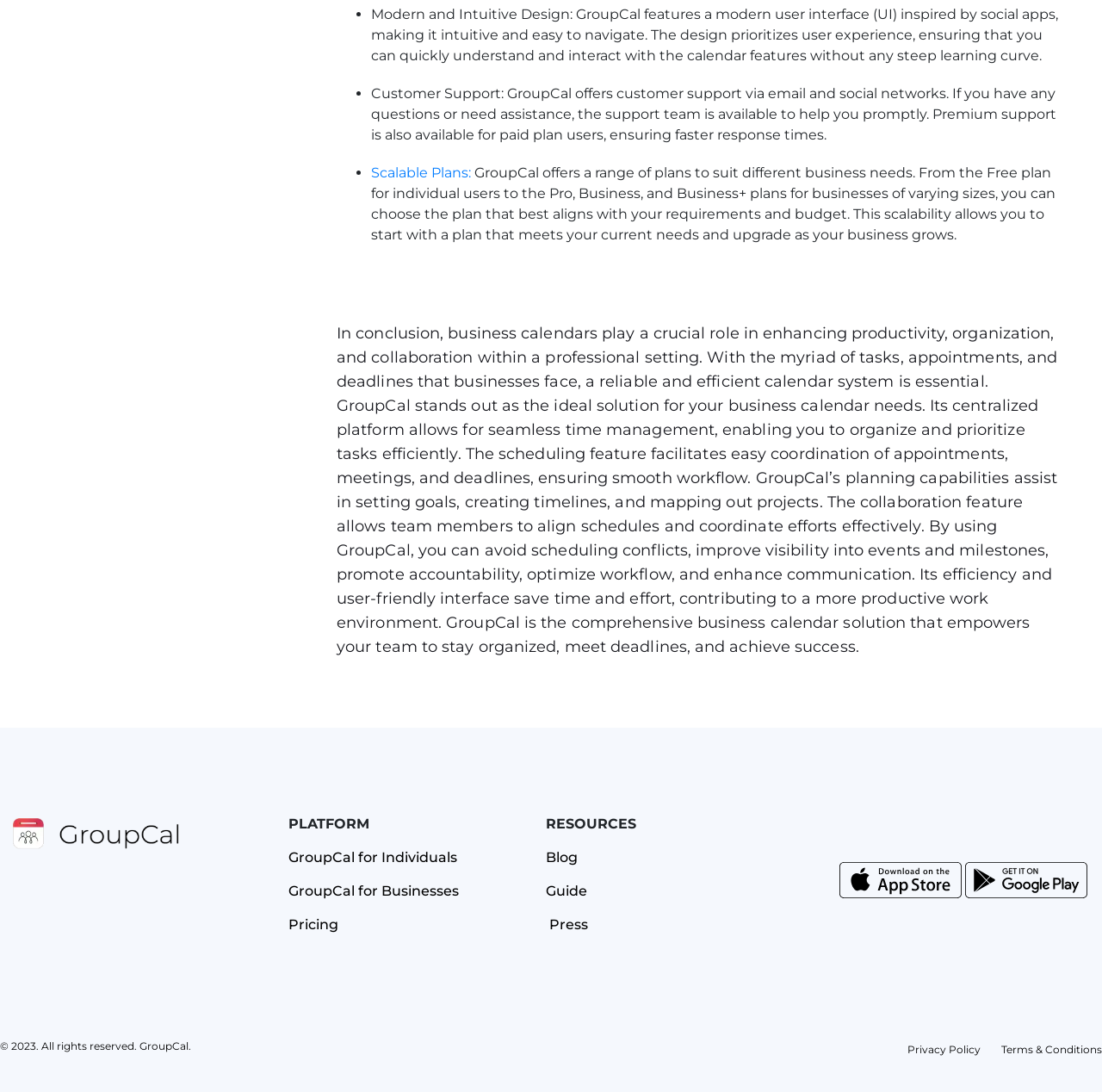Determine the bounding box coordinates of the target area to click to execute the following instruction: "Click the 'GroupCal for Individuals' link."

[0.262, 0.778, 0.415, 0.793]